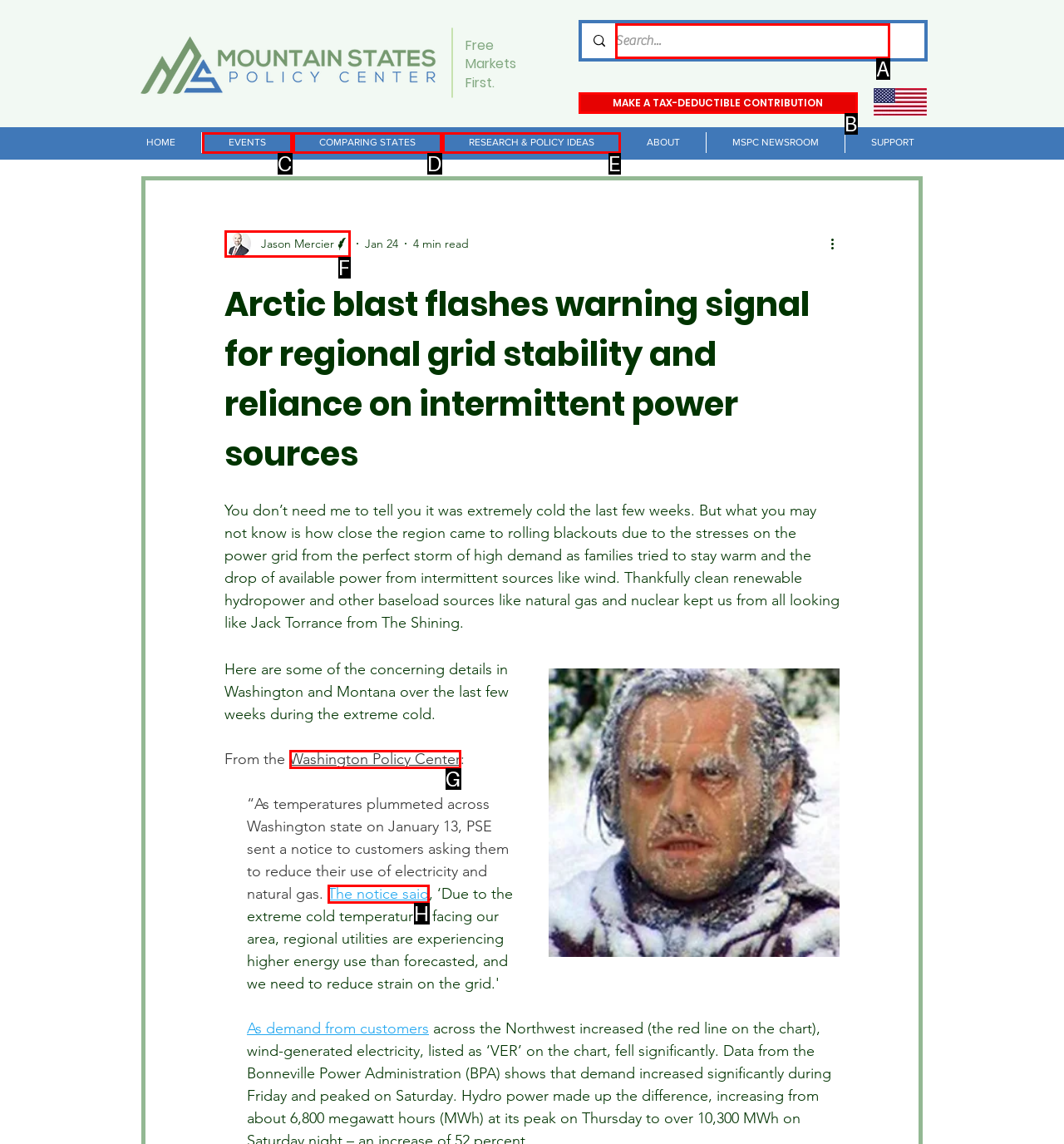From the description: Afrika, select the HTML element that fits best. Reply with the letter of the appropriate option.

None